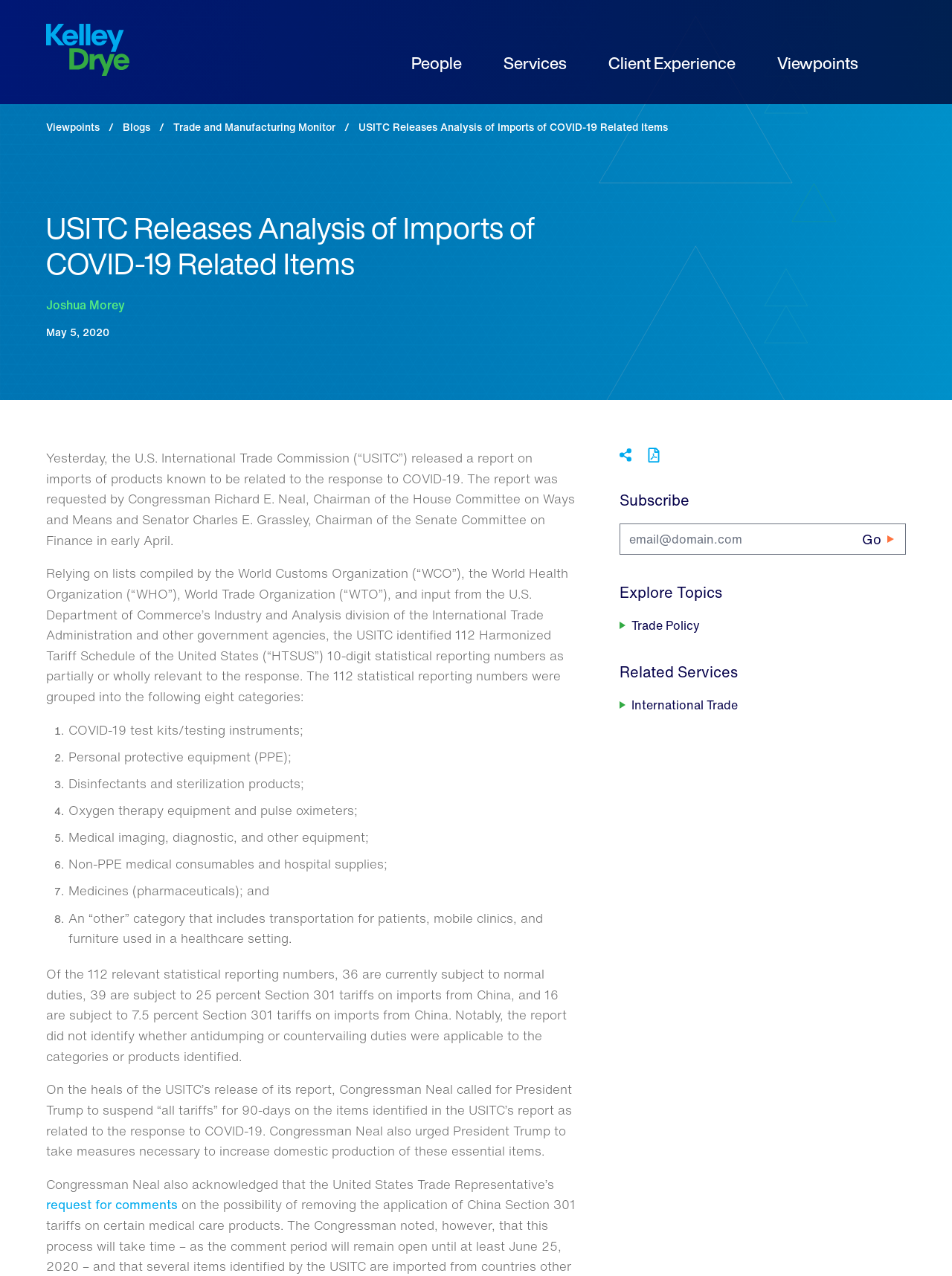Examine the image carefully and respond to the question with a detailed answer: 
How many categories of products are identified in the USITC report?

The USITC report identifies 8 categories of products related to the response to COVID-19, which are listed in the static text elements starting from '1. COVID-19 test kits/testing instruments;' to '8. An “other” category that includes transportation for patients, mobile clinics, and furniture used in a healthcare setting.'.